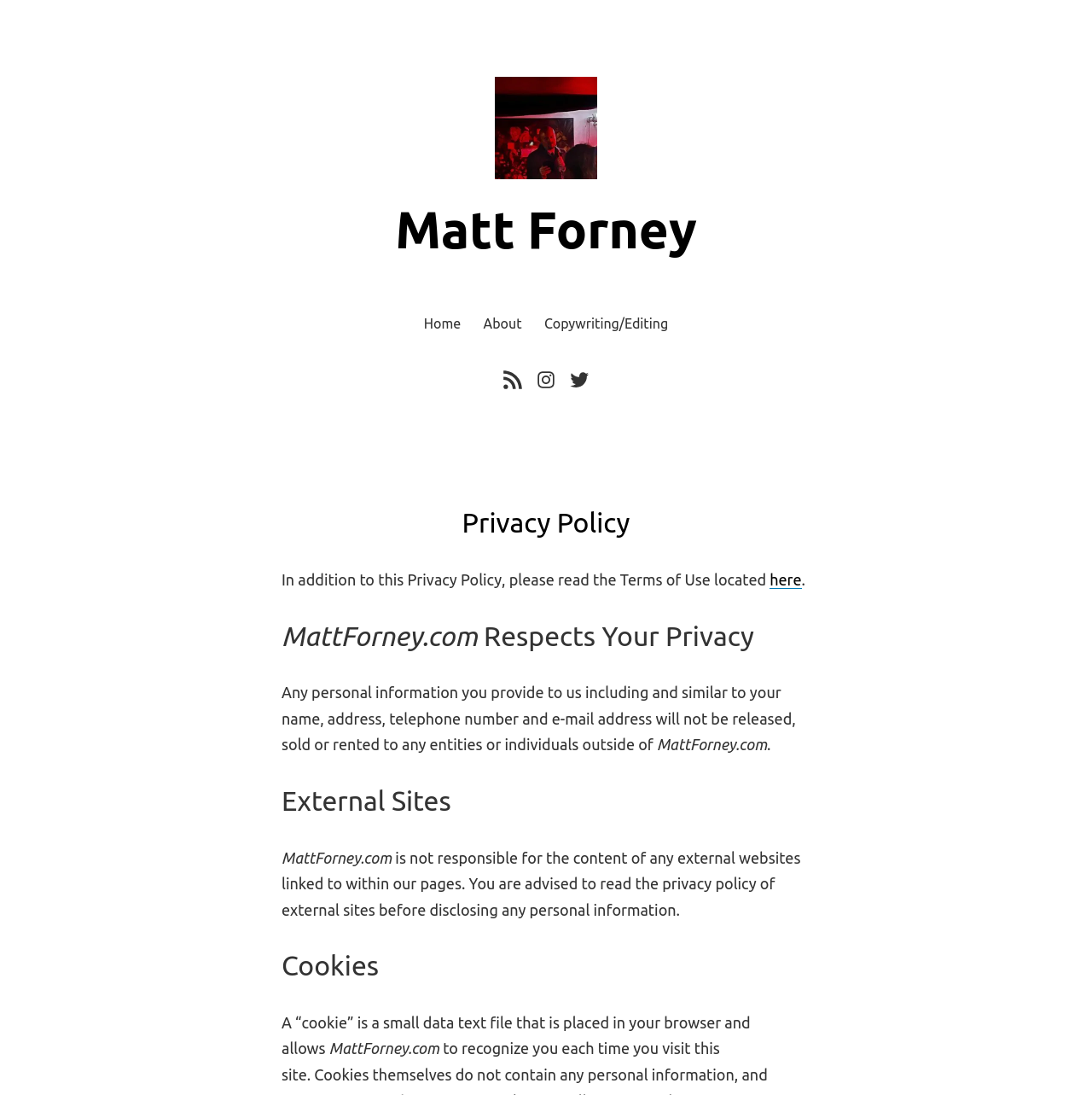How many navigation menus are on the webpage?
Please look at the screenshot and answer in one word or a short phrase.

2